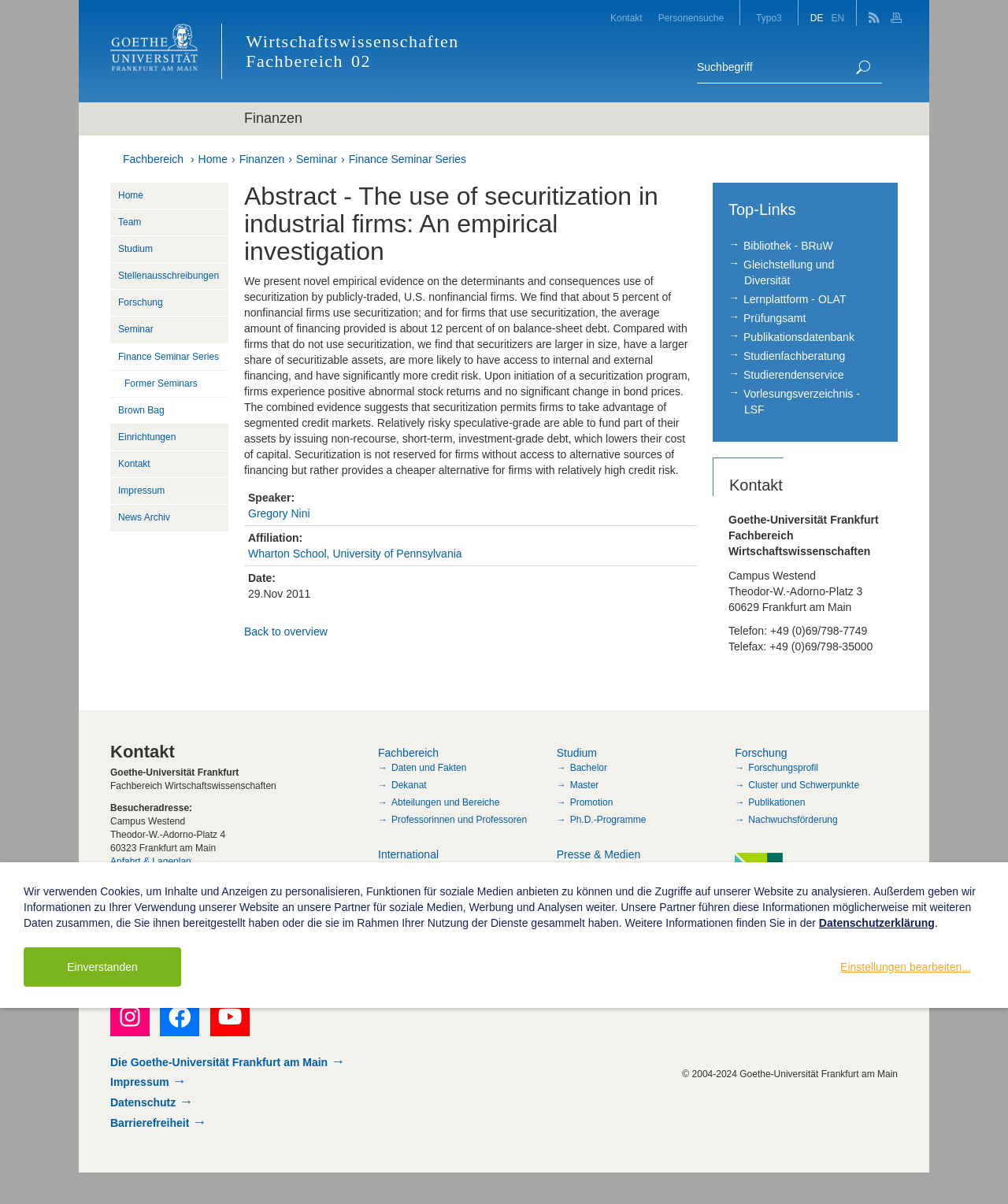Please identify the bounding box coordinates of the element I need to click to follow this instruction: "Back to the overview".

[0.242, 0.519, 0.325, 0.53]